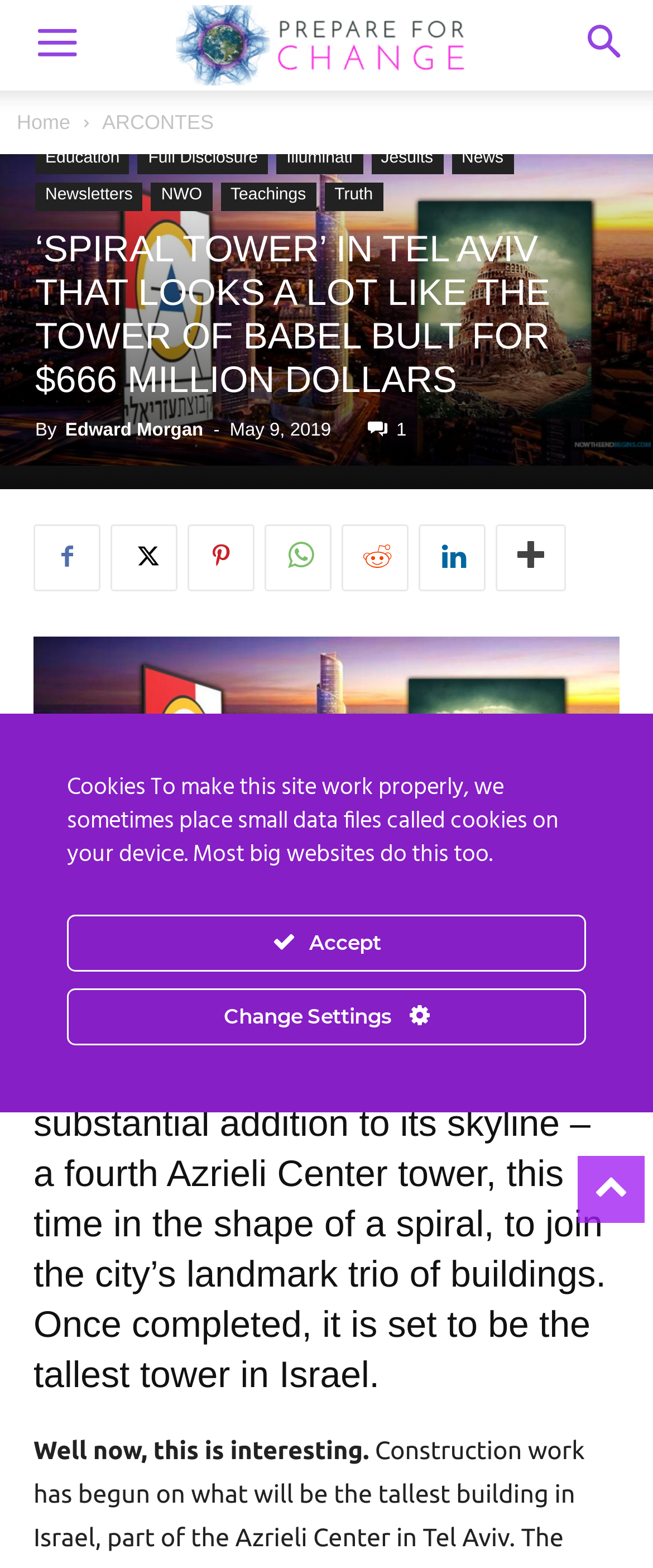Can you give a detailed response to the following question using the information from the image? Who is the author of the article?

I found the author's name by looking at the link element with the text 'Edward Morgan' next to the 'By' static text element.